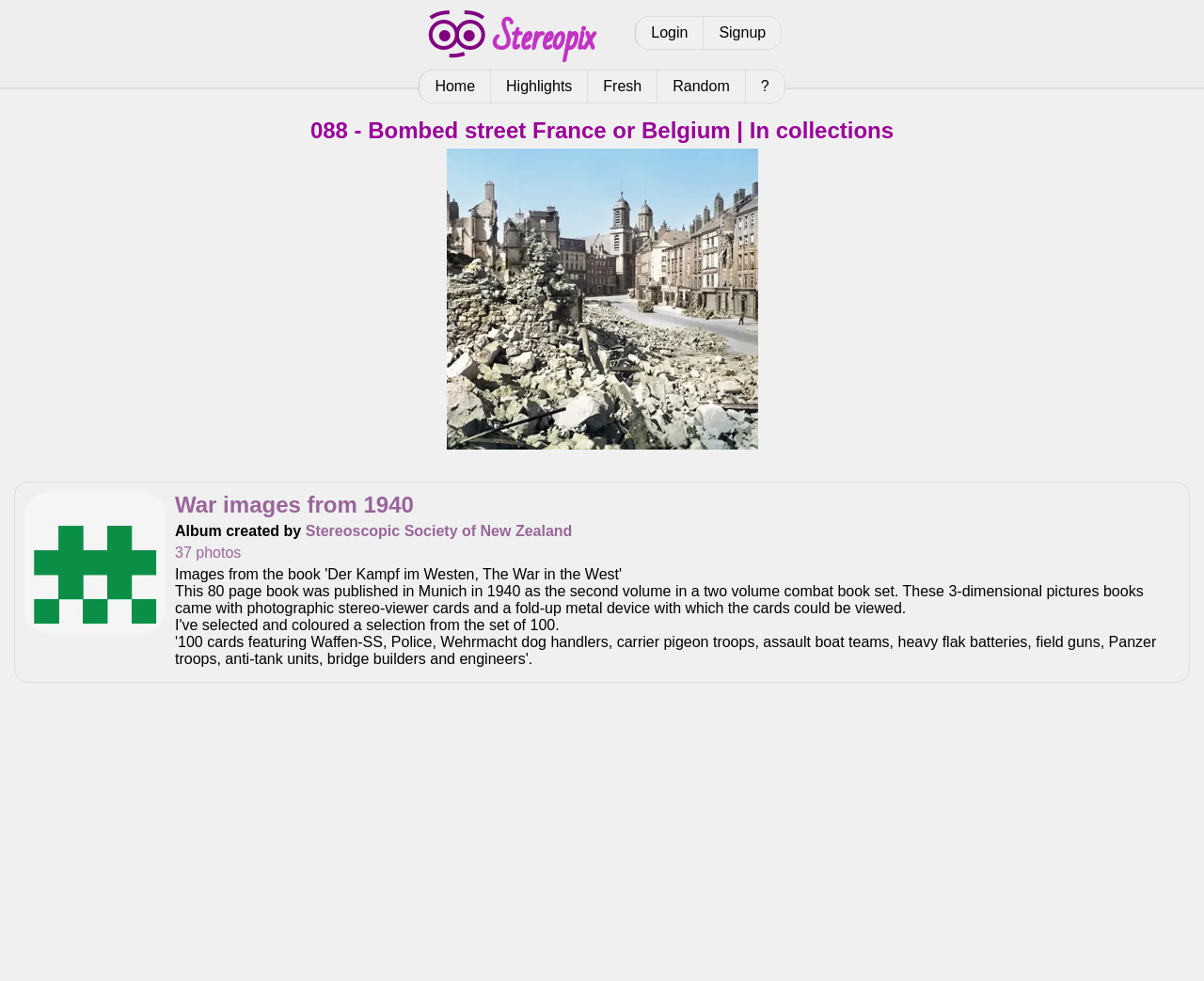Indicate the bounding box coordinates of the element that must be clicked to execute the instruction: "Explore the random images". The coordinates should be given as four float numbers between 0 and 1, i.e., [left, top, right, bottom].

[0.546, 0.071, 0.619, 0.105]